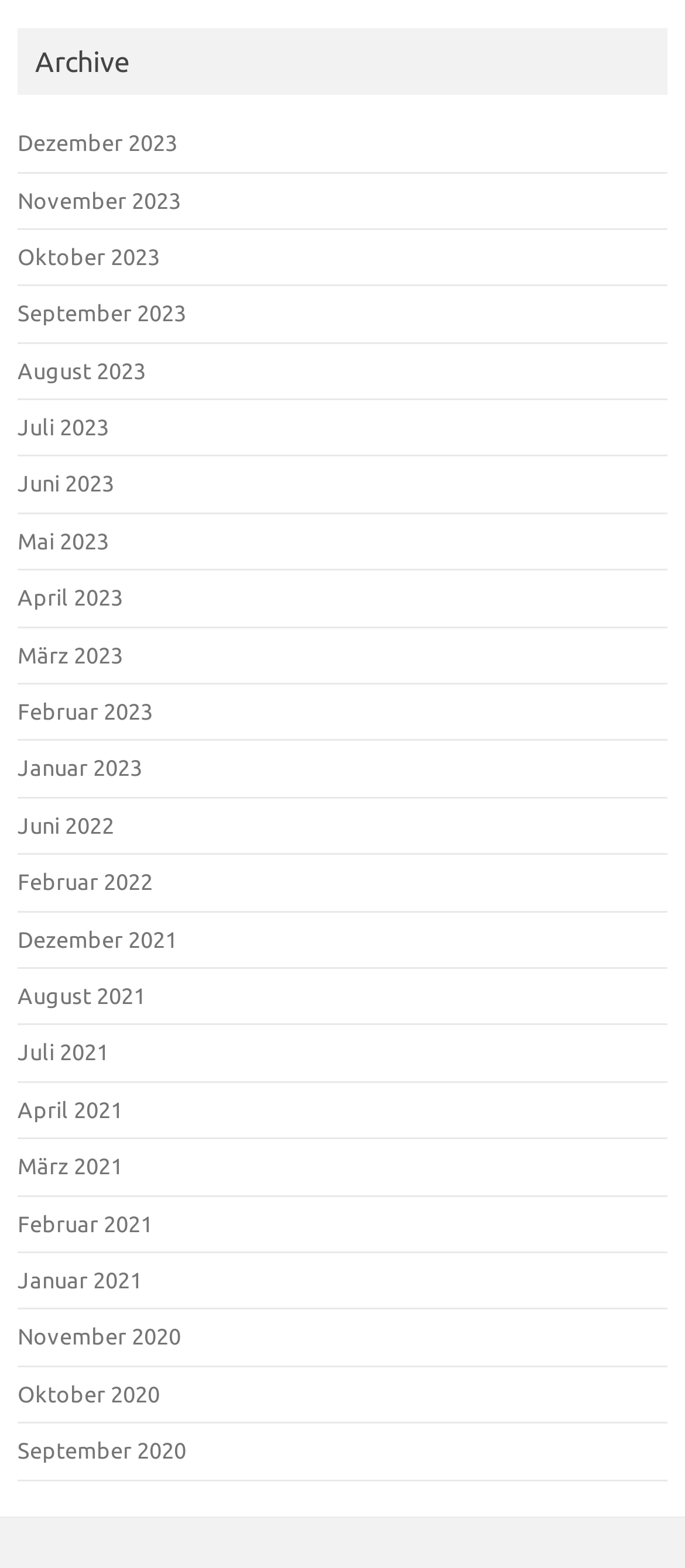Locate the bounding box coordinates of the area to click to fulfill this instruction: "View November 2023 archive". The bounding box should be presented as four float numbers between 0 and 1, in the order [left, top, right, bottom].

[0.026, 0.119, 0.264, 0.135]